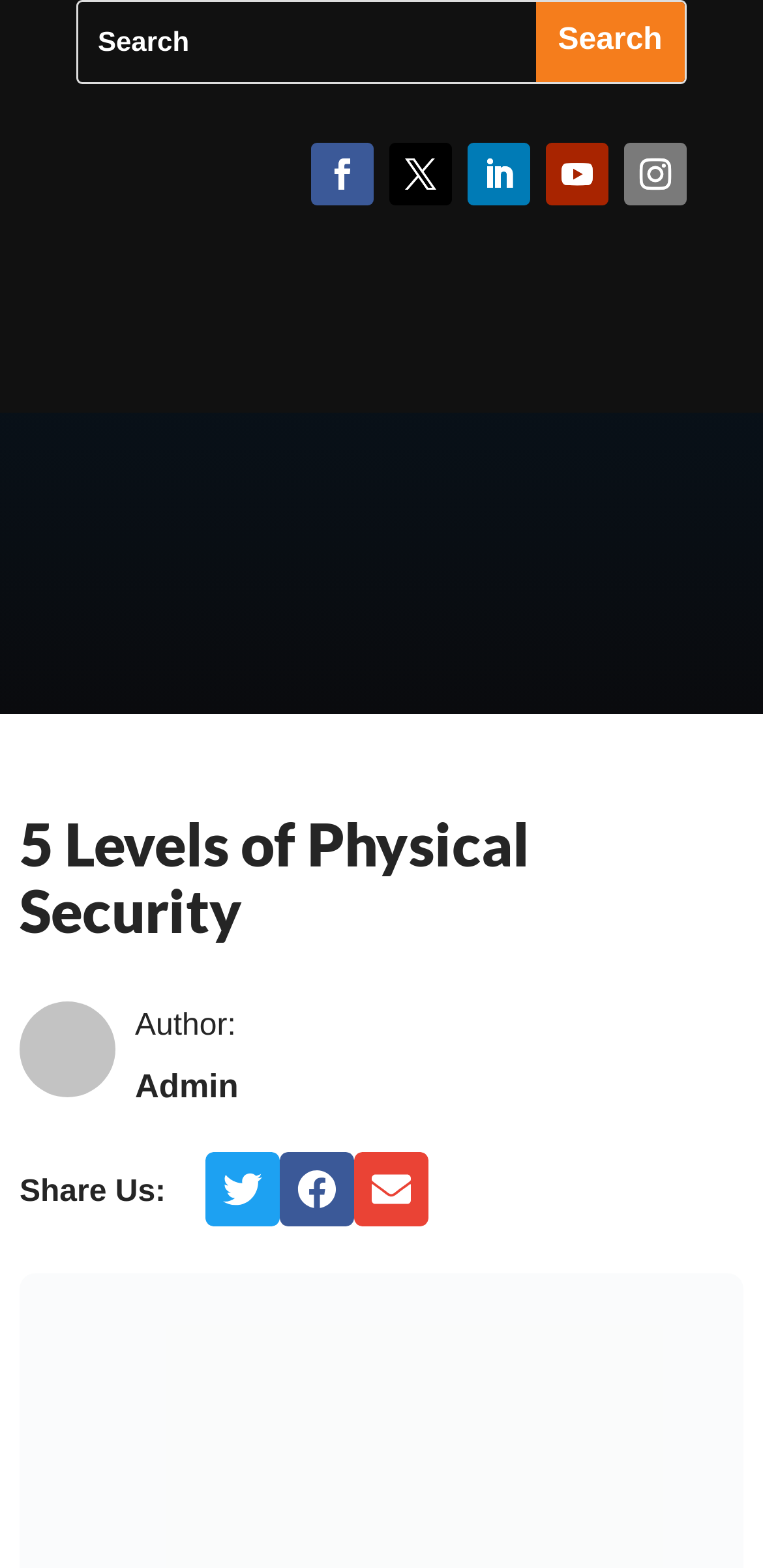How many social media share buttons are there?
Provide an in-depth and detailed answer to the question.

I counted the number of social media share buttons by looking at the section that says 'Share Us:' and then counting the buttons below it, which are 'Share on twitter', 'Share on facebook', and 'Share on email'.